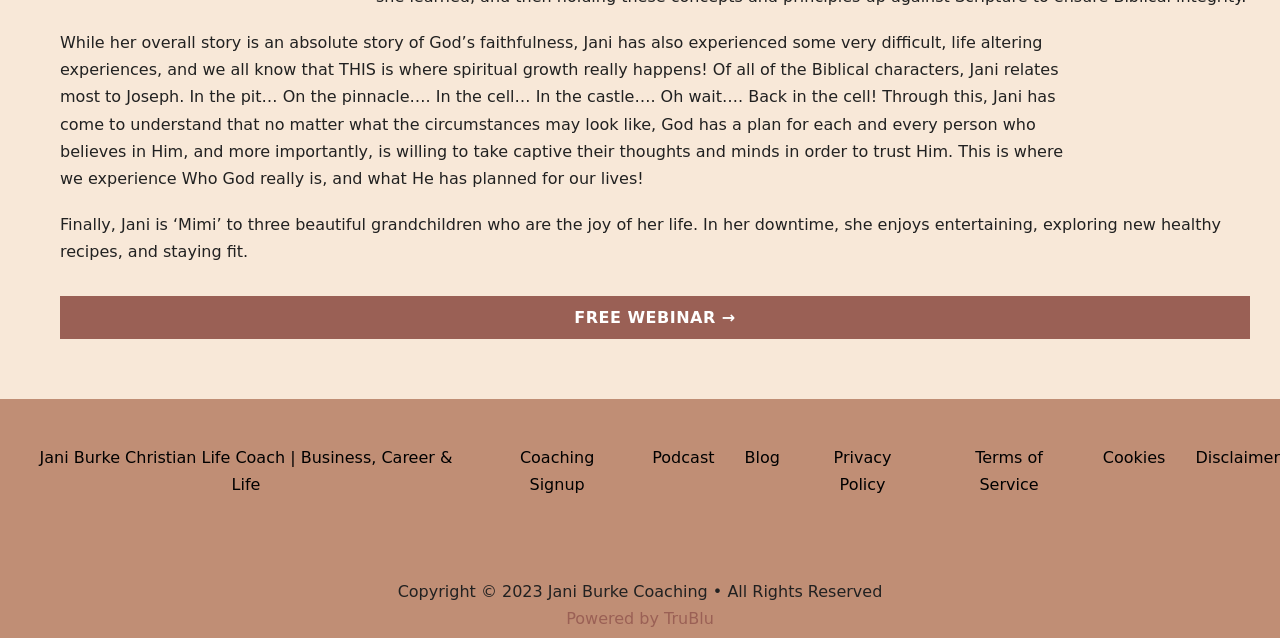Respond to the question below with a single word or phrase:
What is the purpose of the 'FREE WEBINAR →' link?

To sign up for a webinar